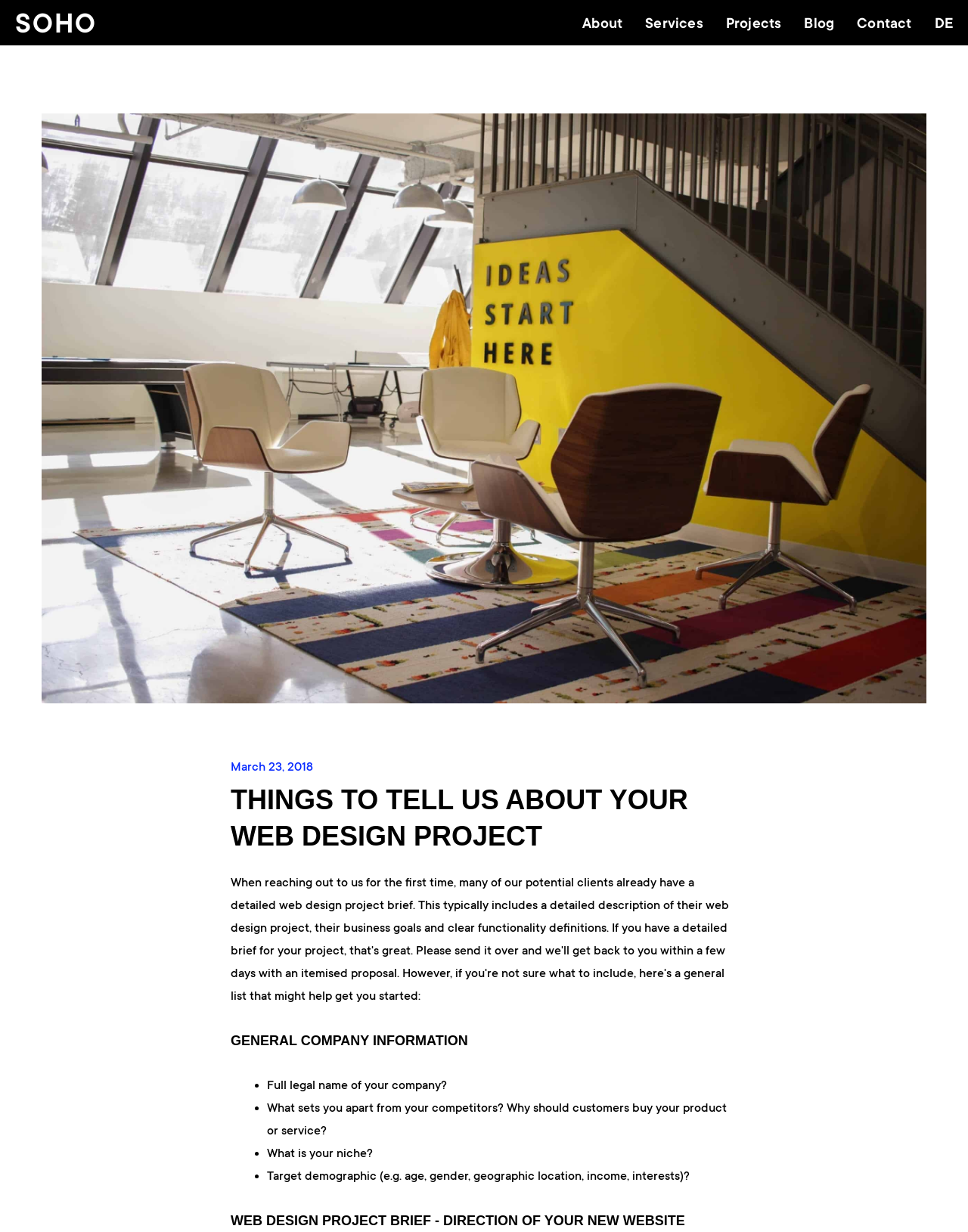Highlight the bounding box coordinates of the element that should be clicked to carry out the following instruction: "Click on the 'SOHO' link". The coordinates must be given as four float numbers ranging from 0 to 1, i.e., [left, top, right, bottom].

[0.016, 0.007, 0.1, 0.031]